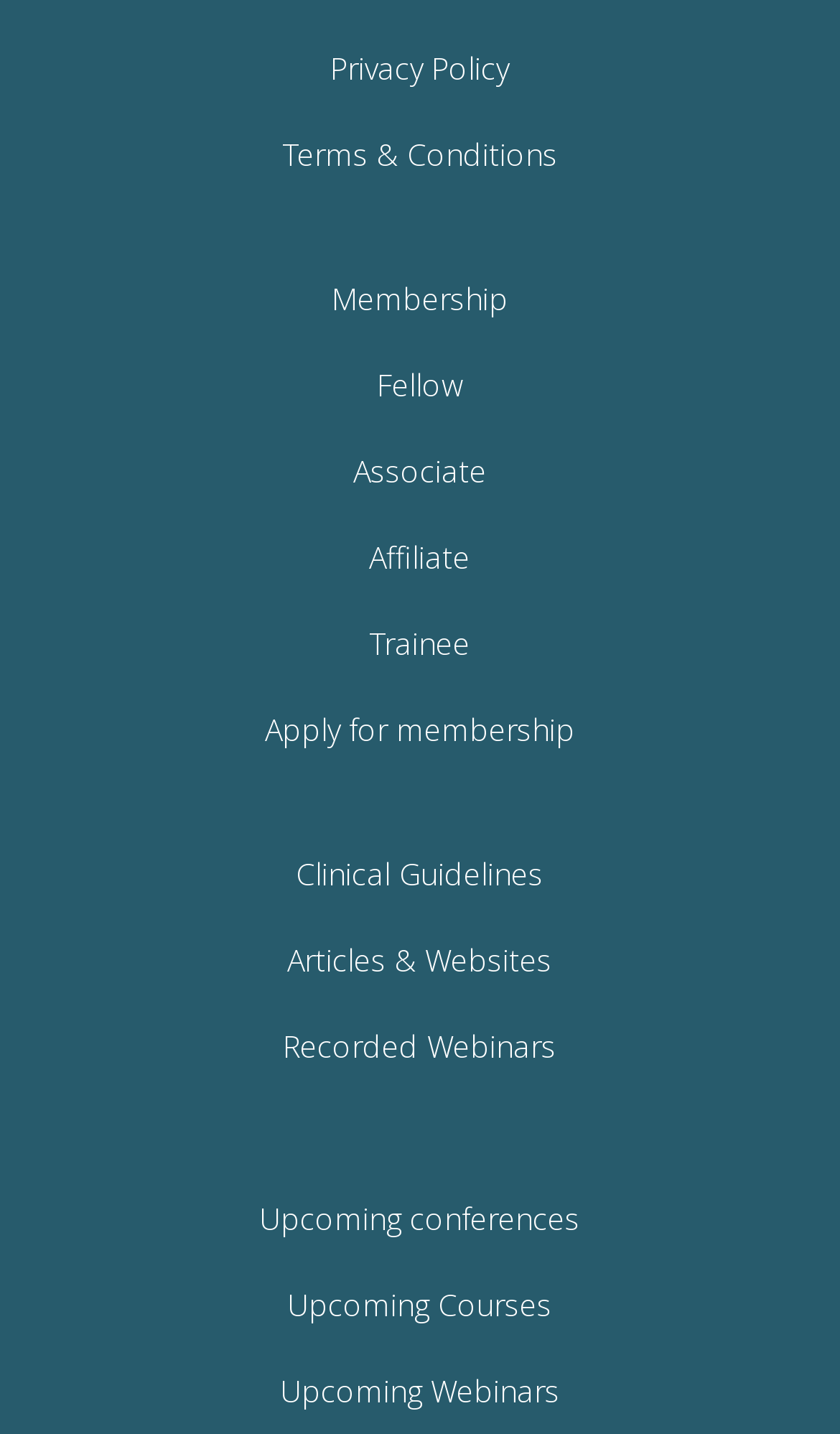Identify the bounding box coordinates of the element to click to follow this instruction: 'View upcoming conferences'. Ensure the coordinates are four float values between 0 and 1, provided as [left, top, right, bottom].

[0.309, 0.835, 0.691, 0.864]